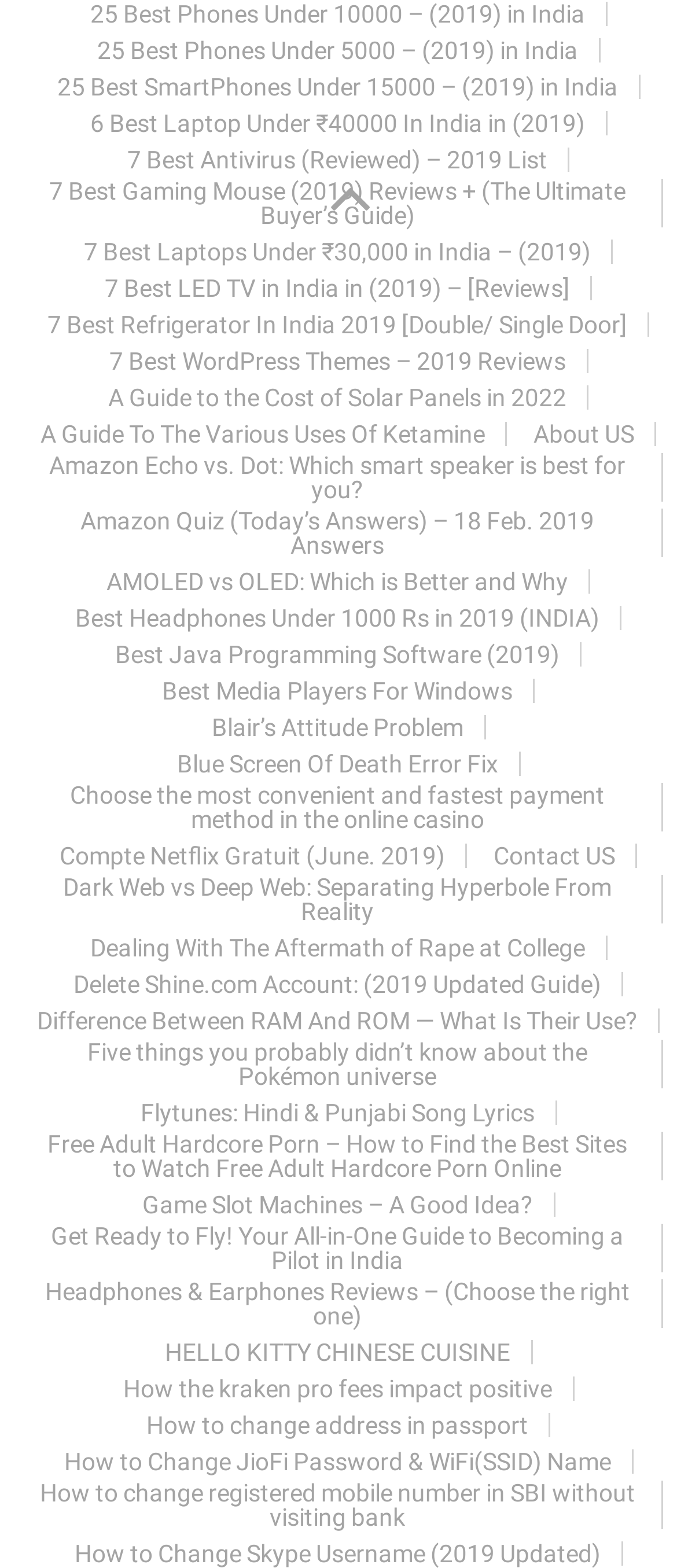Show me the bounding box coordinates of the clickable region to achieve the task as per the instruction: "View the guide to the cost of solar panels in 2022".

[0.16, 0.245, 0.837, 0.262]